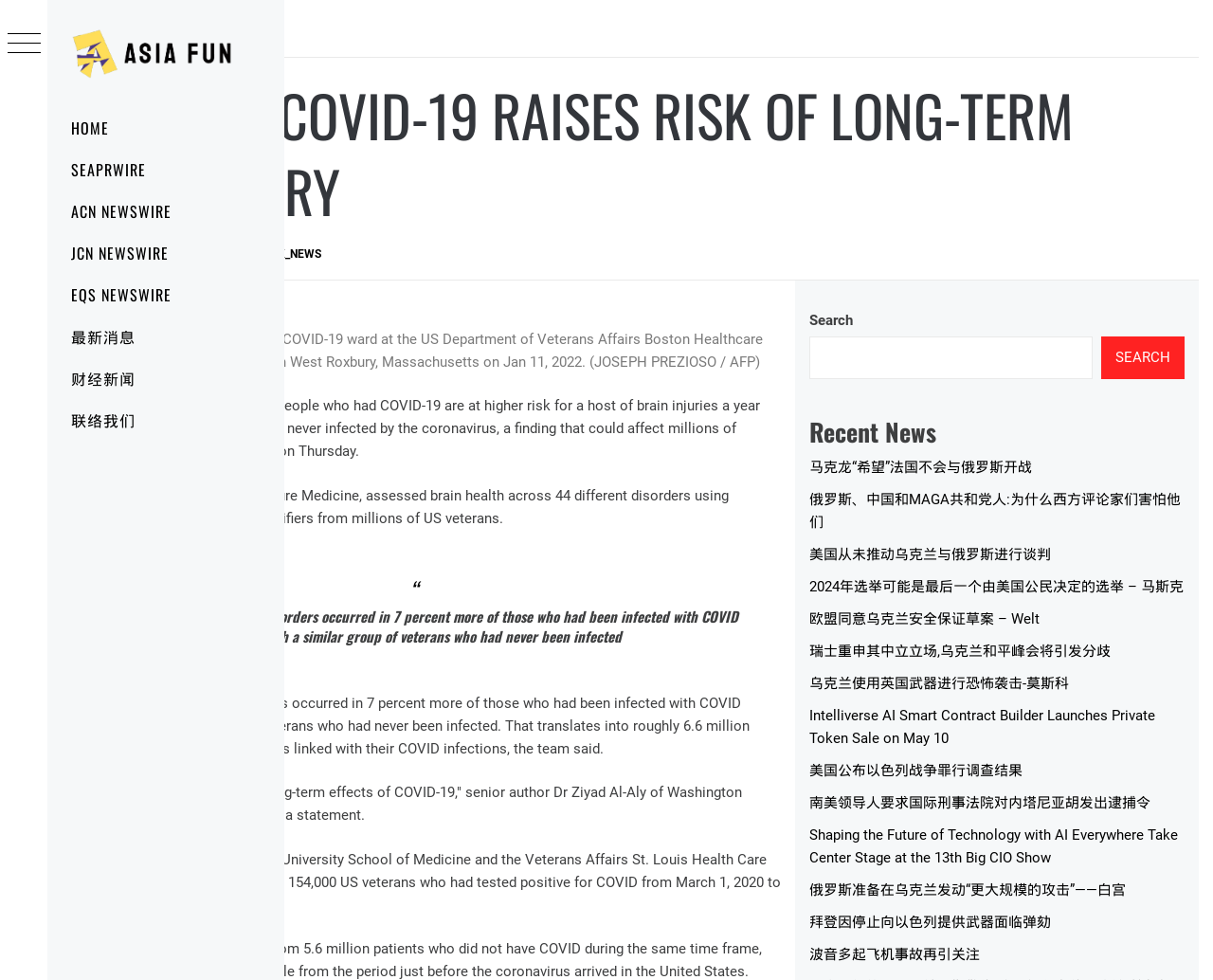What is the category of the latest news?
Answer the question with a detailed and thorough explanation.

I determined the category of the latest news by looking at the heading 'US STUDY: COVID-19 RAISES RISK OF LONG-TERM BRAIN INJURY' and the content of the article, which suggests that the latest news is related to COVID-19.